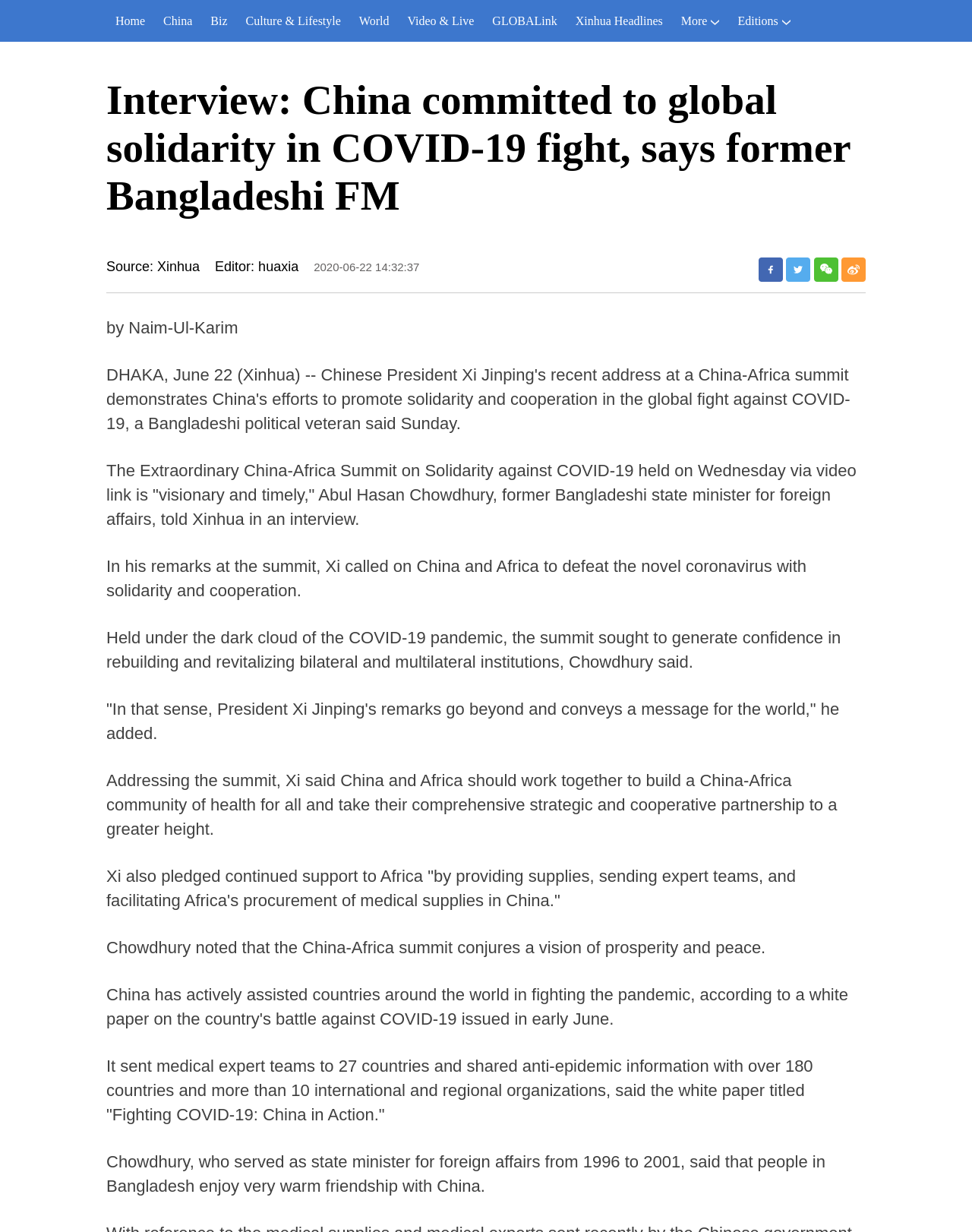Bounding box coordinates must be specified in the format (top-left x, top-left y, bottom-right x, bottom-right y). All values should be floating point numbers between 0 and 1. What are the bounding box coordinates of the UI element described as: Xinhua Headlines

[0.583, 0.0, 0.691, 0.034]